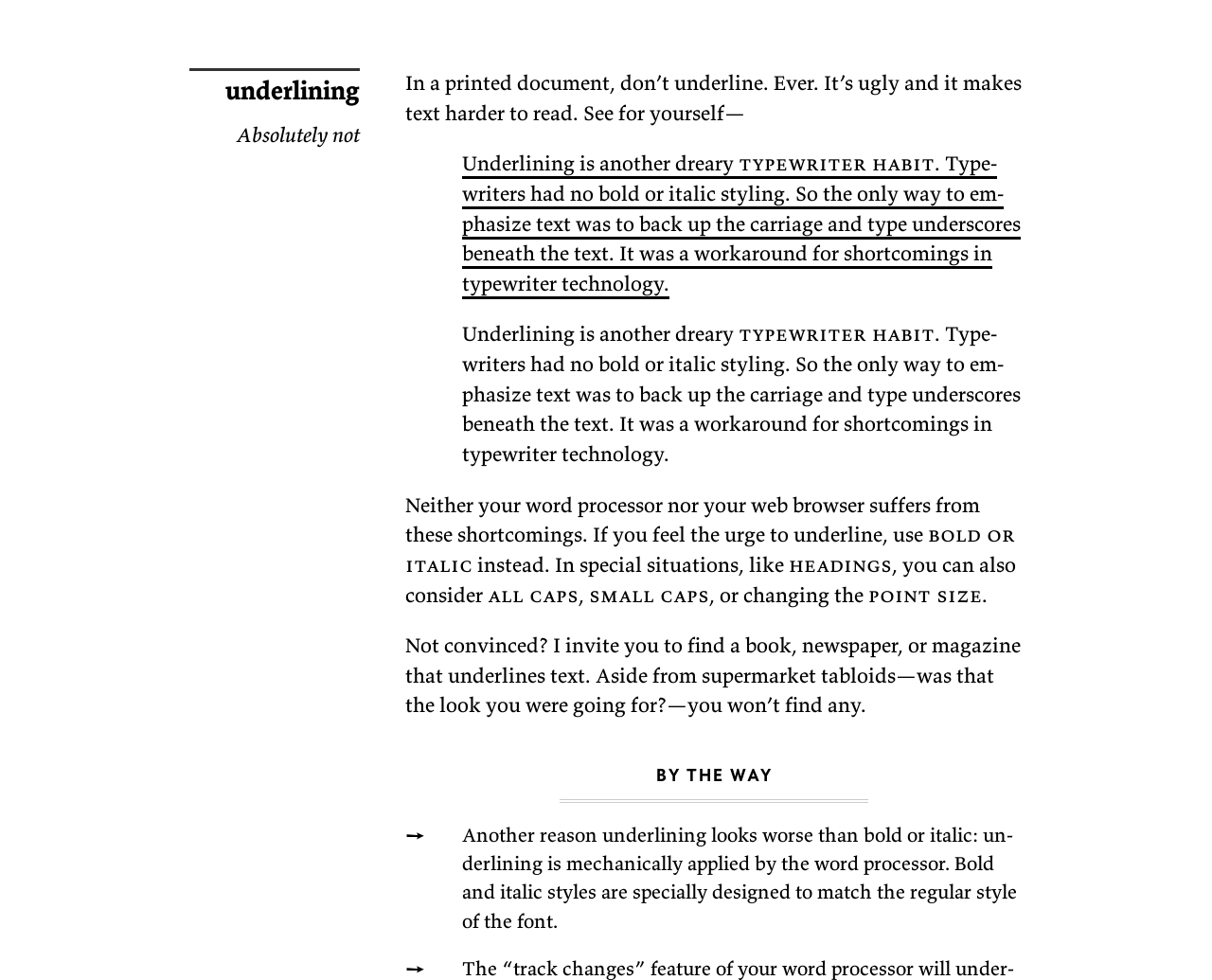Why is underlining considered ugly?
Kindly offer a detailed explanation using the data available in the image.

According to the webpage, underlining is considered ugly because it makes text harder to read. This is stated in the sentence 'In a printed document, don’t underline. Ever. It’s ugly and it makes text harder to read.'